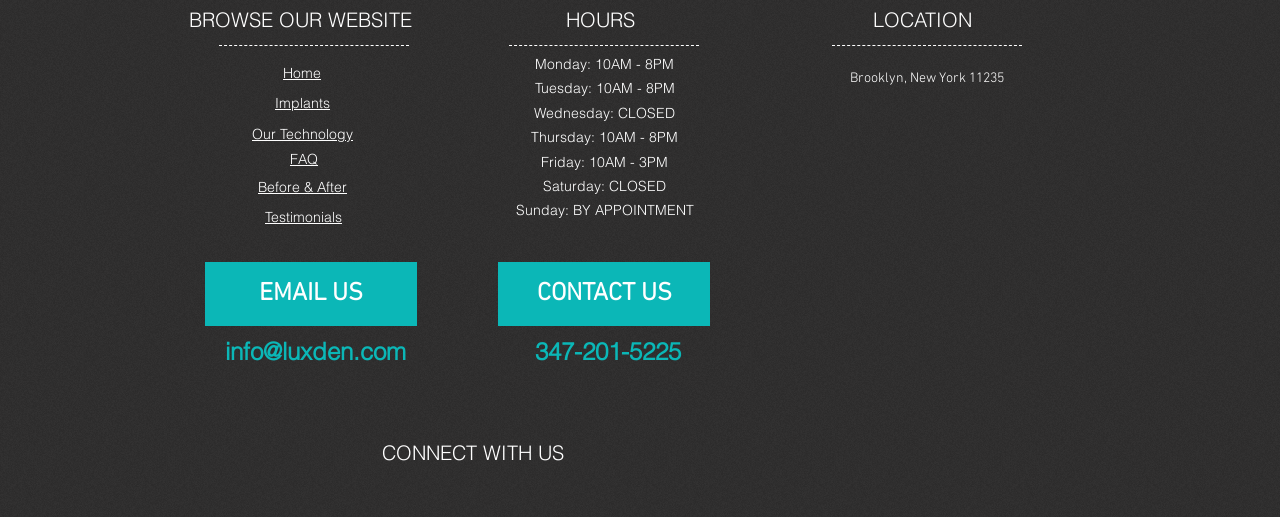Determine the bounding box coordinates of the clickable element to achieve the following action: 'View Implants'. Provide the coordinates as four float values between 0 and 1, formatted as [left, top, right, bottom].

[0.215, 0.186, 0.258, 0.219]